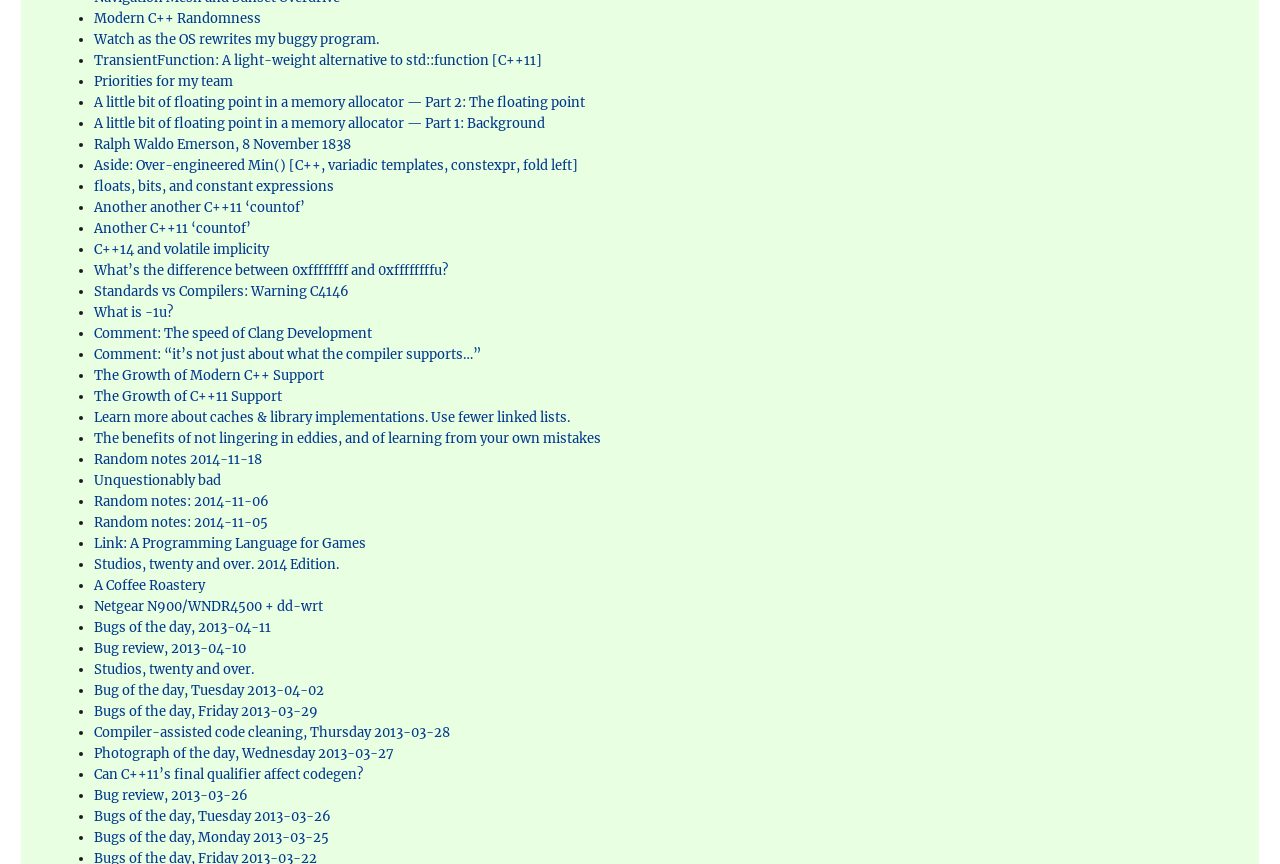Answer succinctly with a single word or phrase:
What is the first link on this webpage?

Modern C++ Randomness